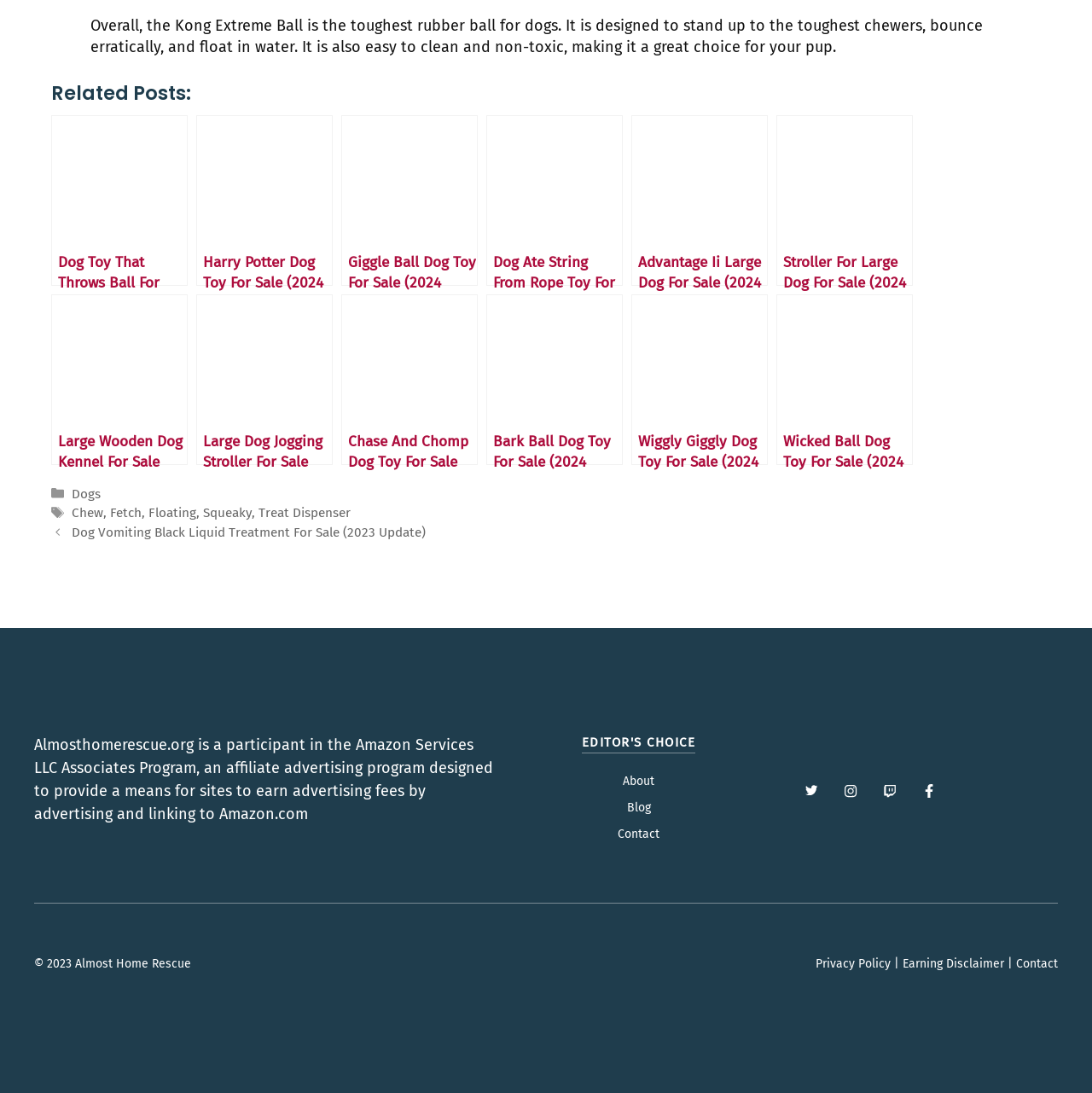What categories are available on the website?
Refer to the image and offer an in-depth and detailed answer to the question.

In the footer section, I found a link labeled 'Categories' with a sub-link labeled 'Dogs', indicating that 'Dogs' is one of the categories available on the website.